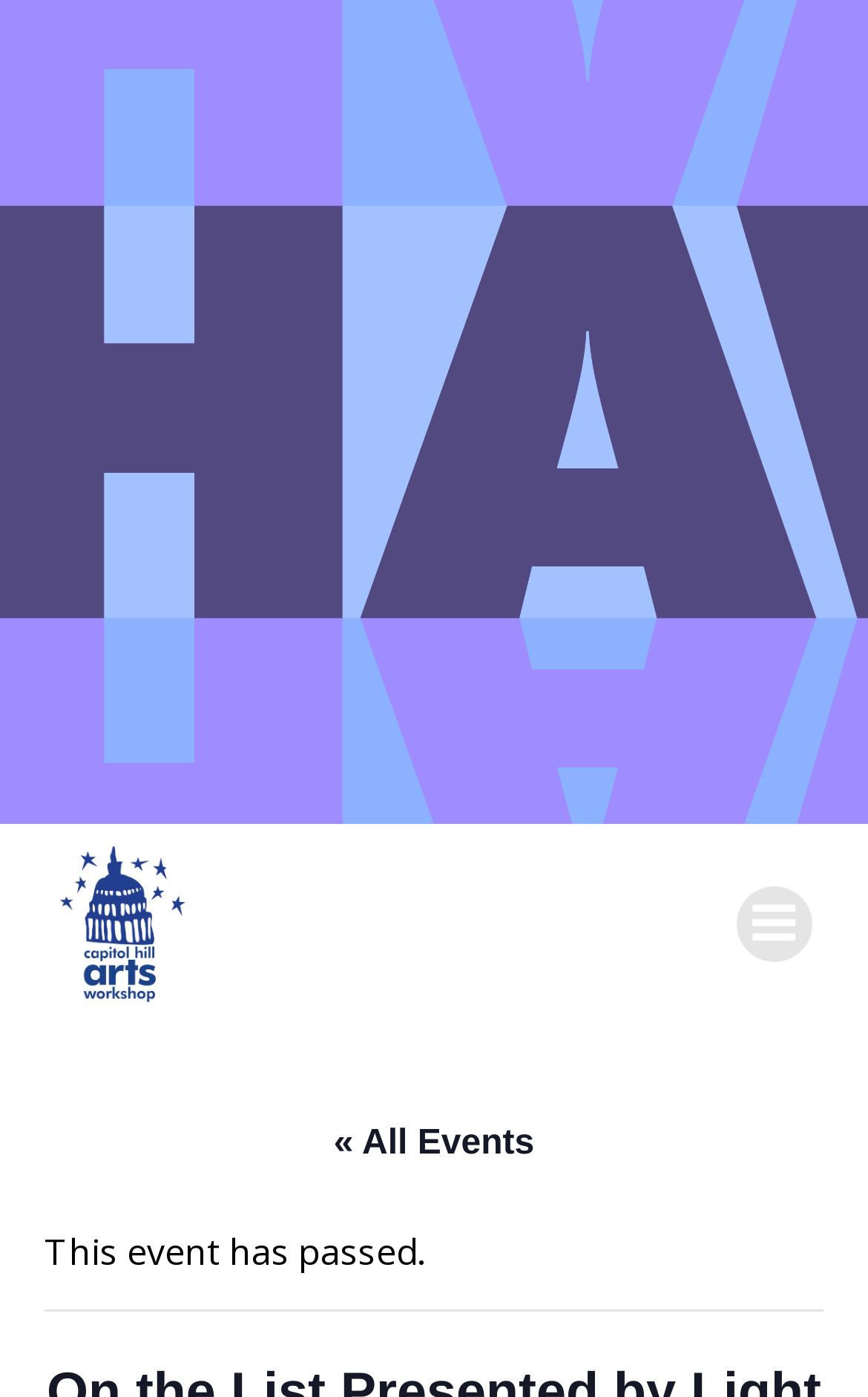What is the main heading displayed on the webpage? Please provide the text.

On the List Presented by Light Switch Dance Theatre